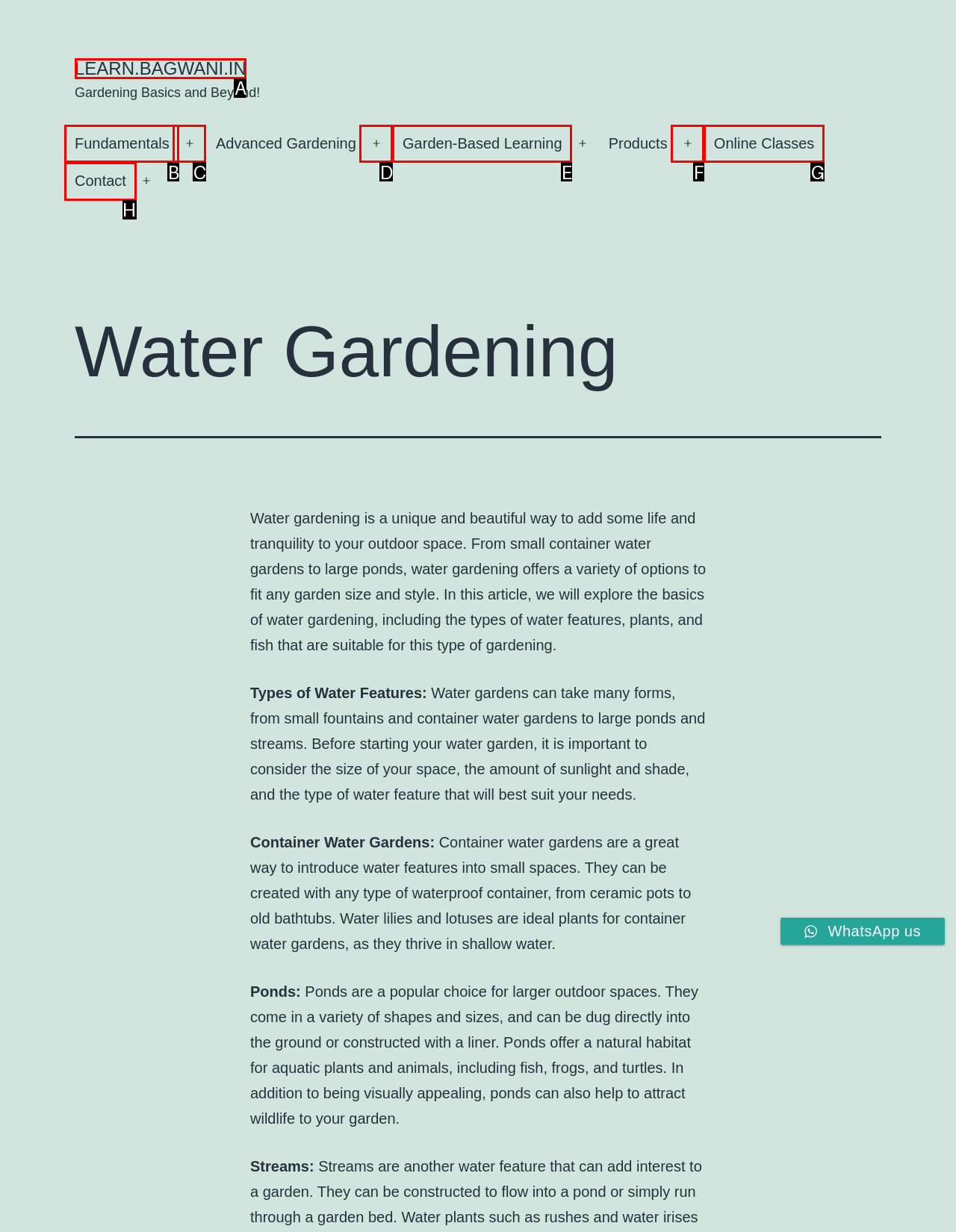Match the description: Contact to the appropriate HTML element. Respond with the letter of your selected option.

H